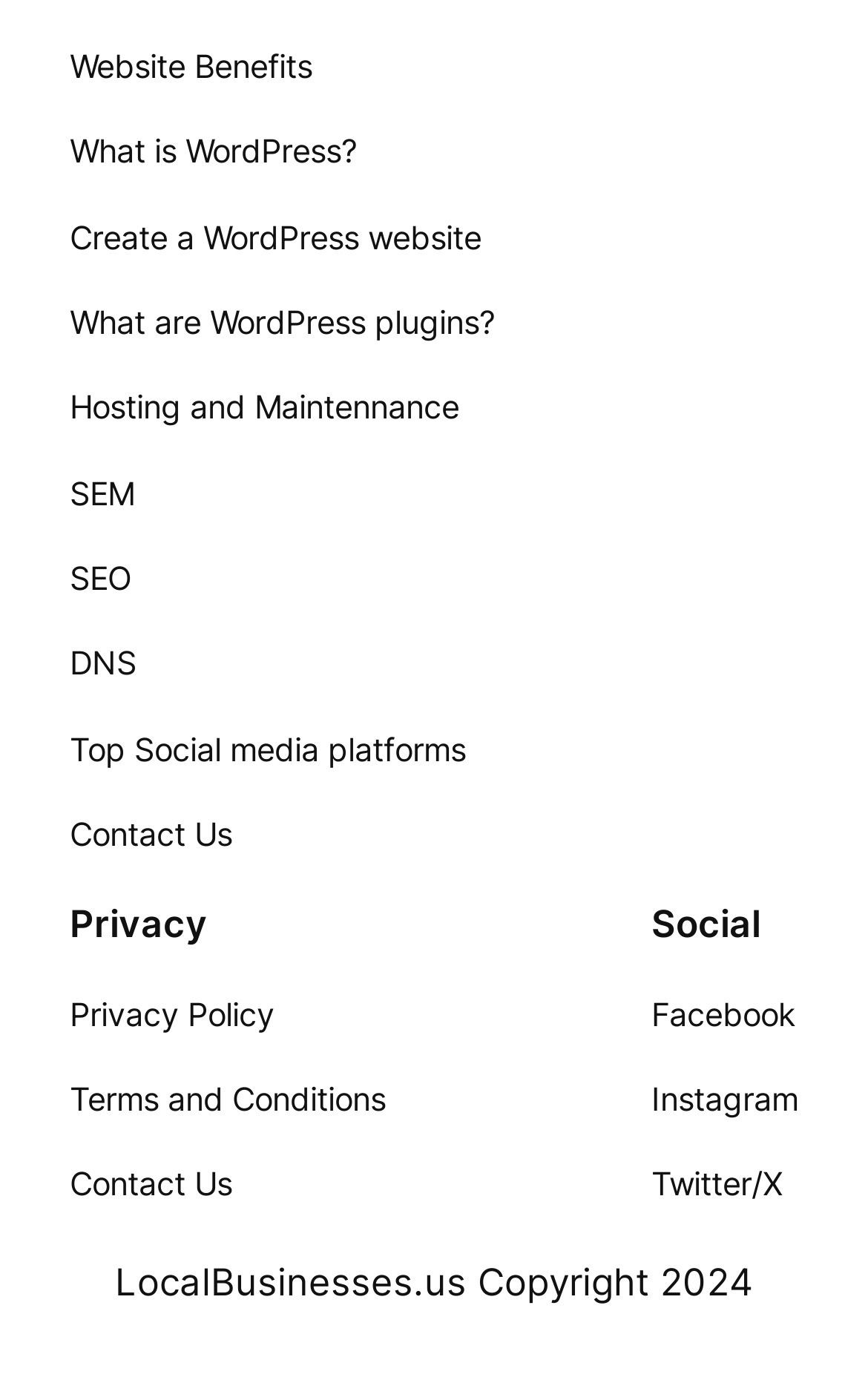Determine the bounding box coordinates for the element that should be clicked to follow this instruction: "Visit Facebook page". The coordinates should be given as four float numbers between 0 and 1, in the format [left, top, right, bottom].

[0.751, 0.717, 0.917, 0.753]